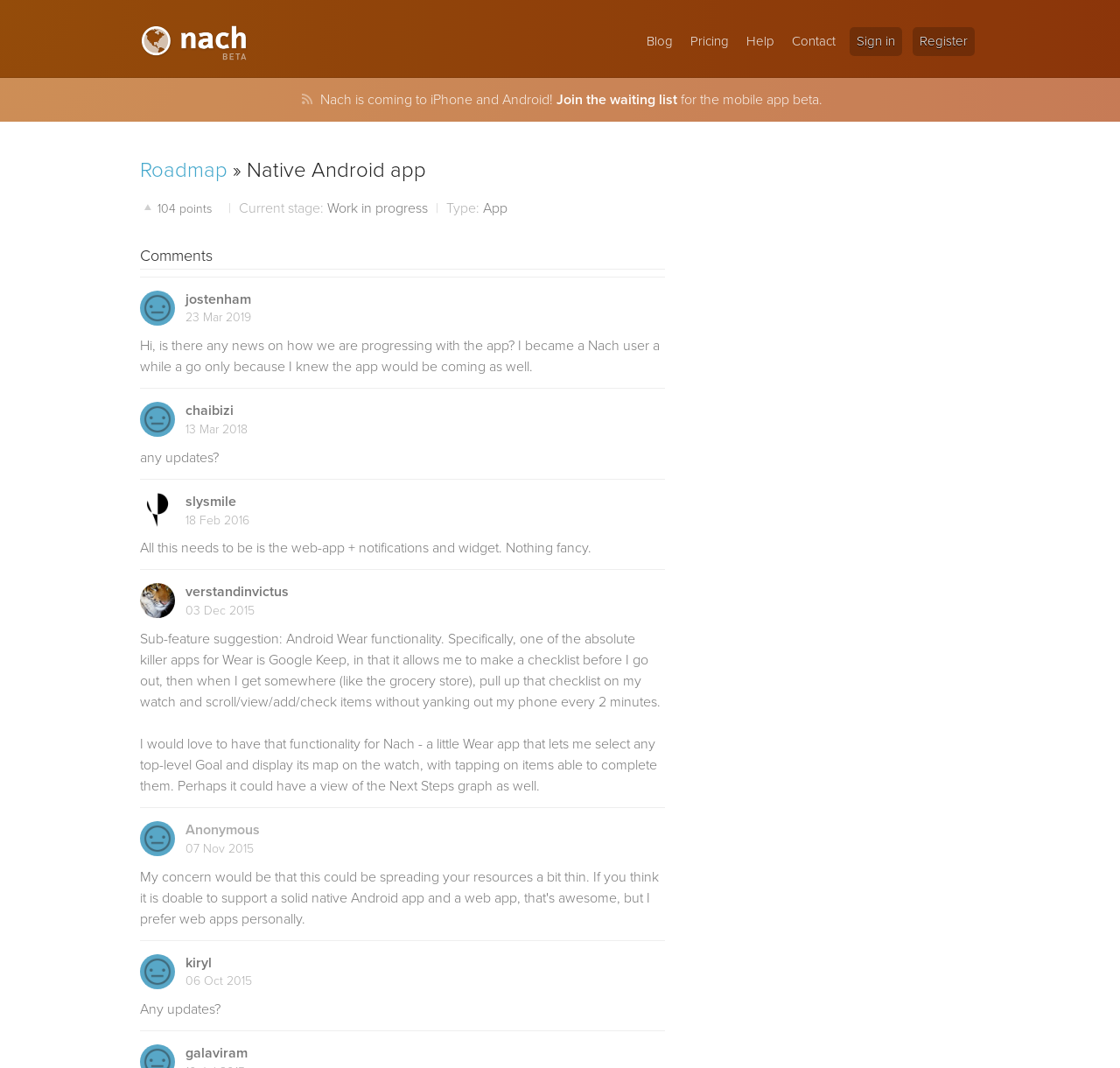Specify the bounding box coordinates of the area to click in order to follow the given instruction: "View the 'Blog' page."

[0.577, 0.025, 0.601, 0.05]